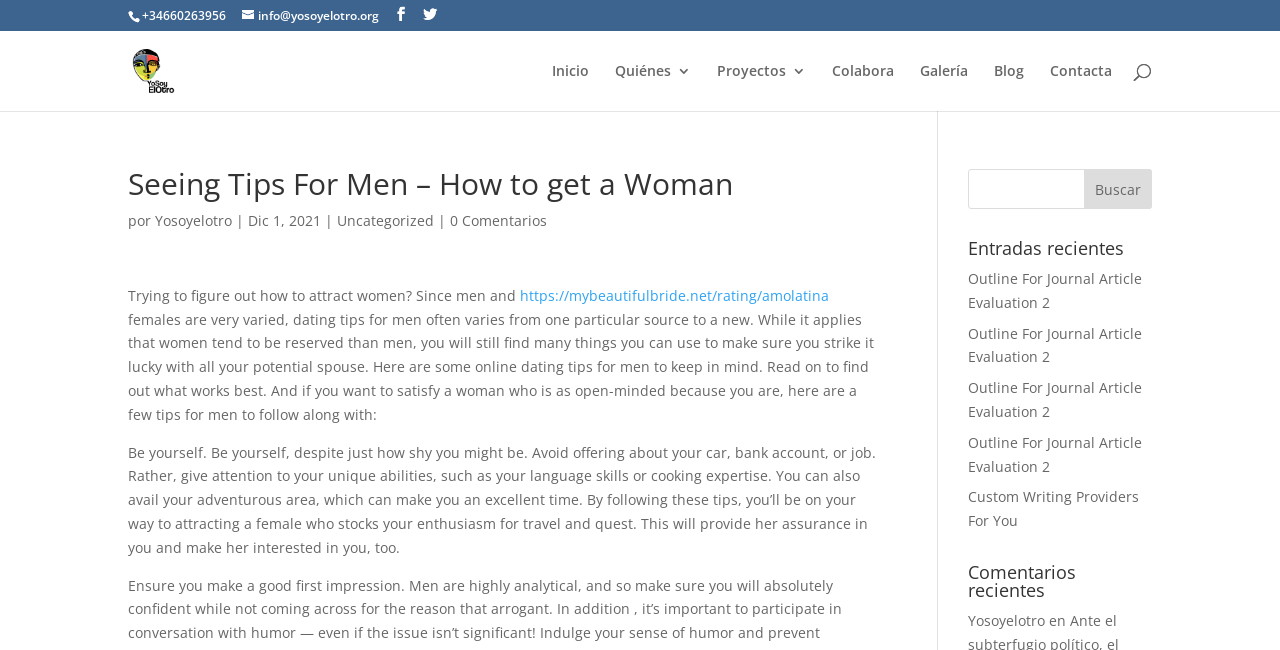Determine the bounding box coordinates of the clickable element to achieve the following action: 'Search for recent entries'. Provide the coordinates as four float values between 0 and 1, formatted as [left, top, right, bottom].

[0.756, 0.26, 0.9, 0.322]